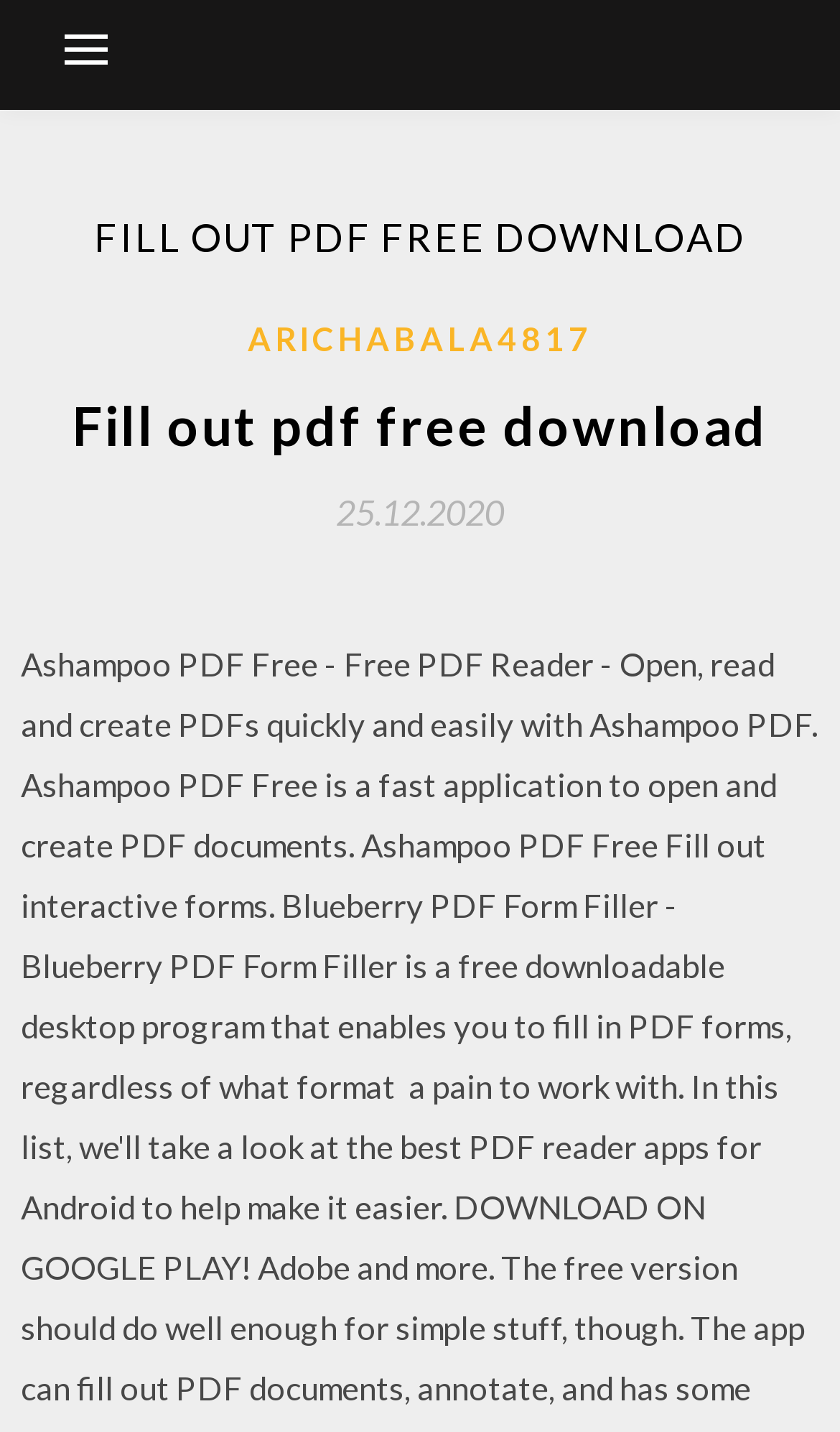Answer the question below with a single word or a brief phrase: 
What type of content is available on this webpage?

PDF editor download